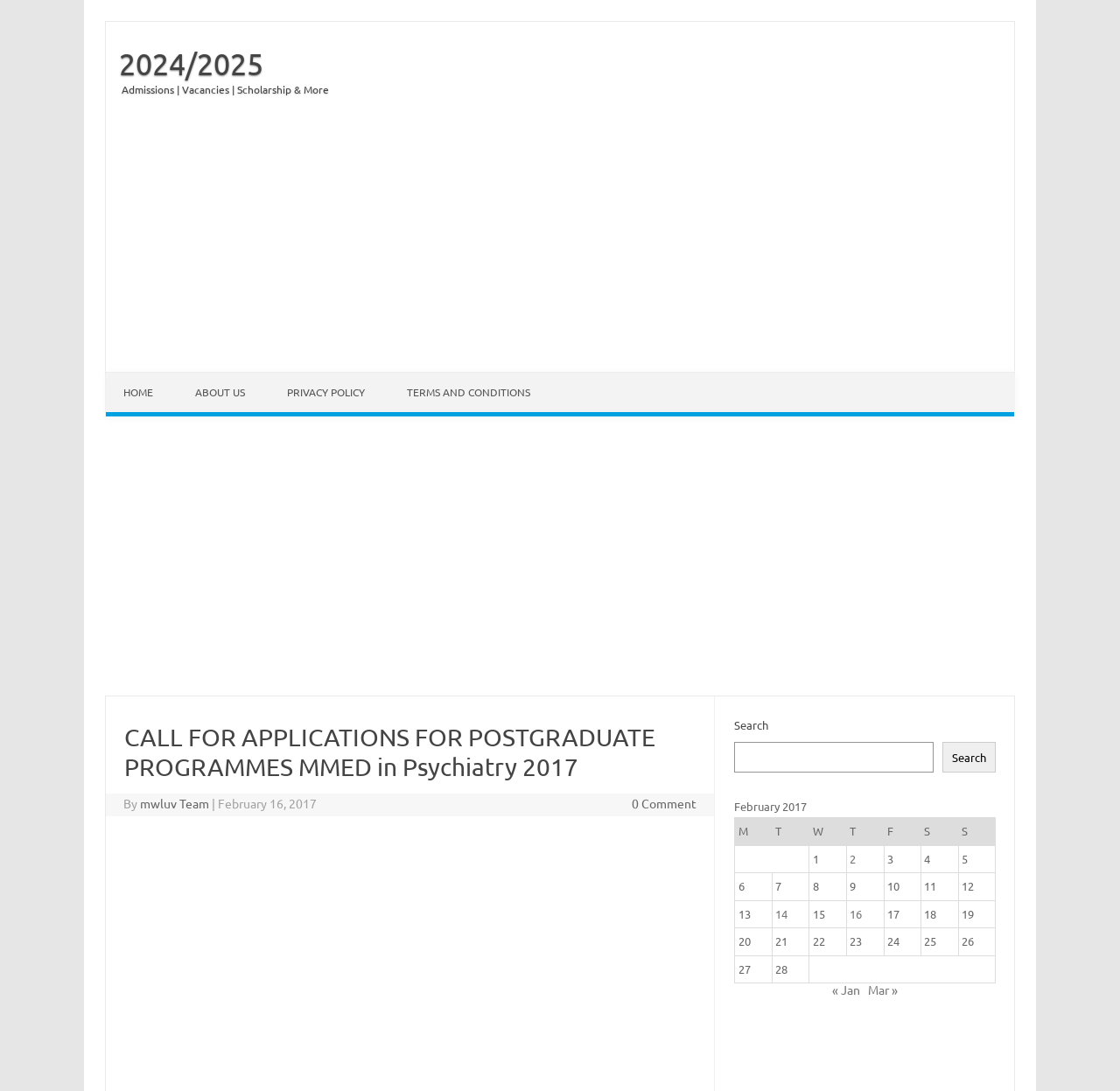Based on the image, please respond to the question with as much detail as possible:
What is the date of the post 'Posts published on February 2, 2017'?

I found the table with the caption 'February 2017' and looked for the row with the gridcell containing the link 'Posts published on February 2, 2017'. The date of this post is February 2, 2017.